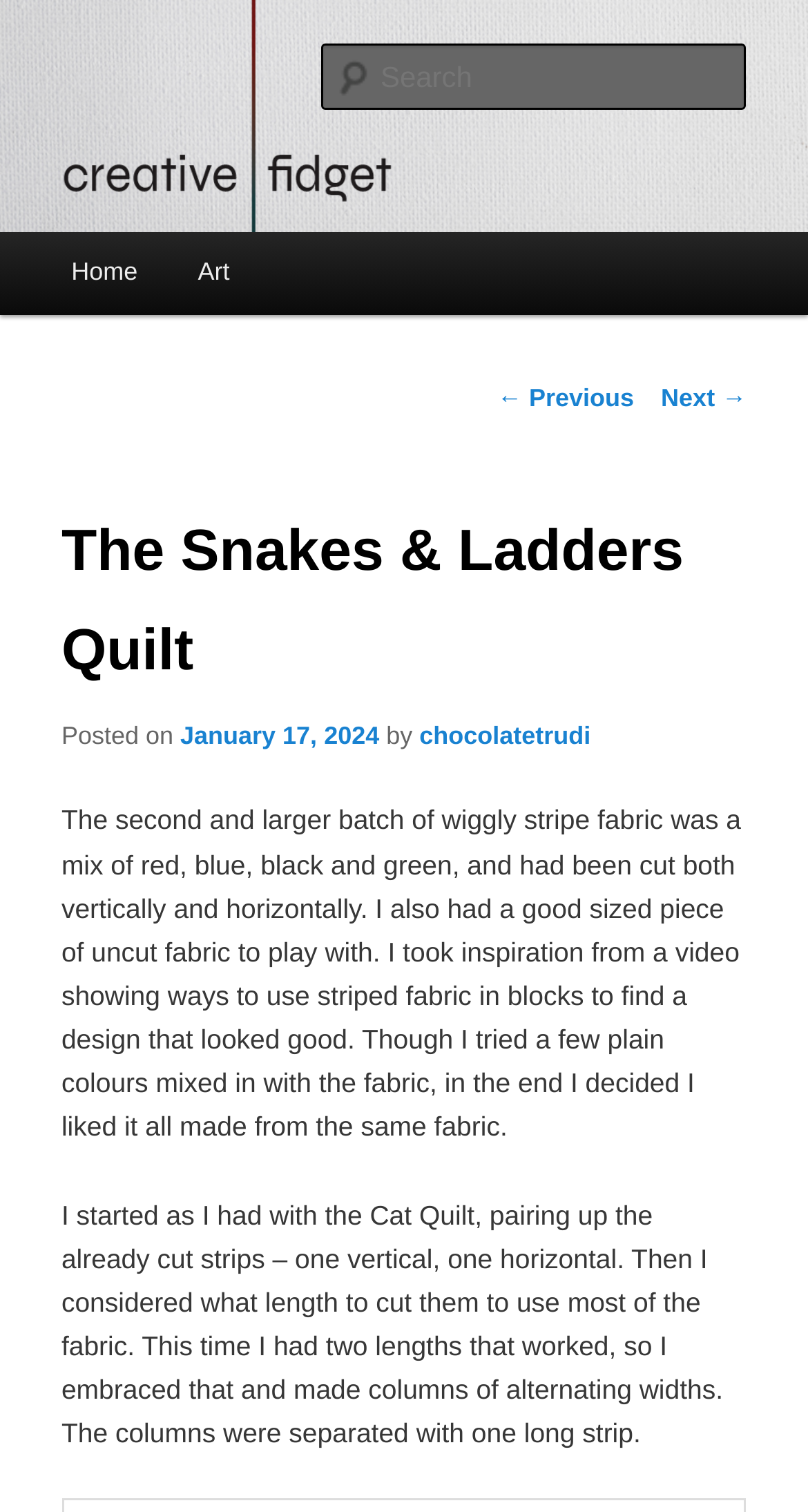Indicate the bounding box coordinates of the element that must be clicked to execute the instruction: "Search for something". The coordinates should be given as four float numbers between 0 and 1, i.e., [left, top, right, bottom].

[0.396, 0.029, 0.924, 0.073]